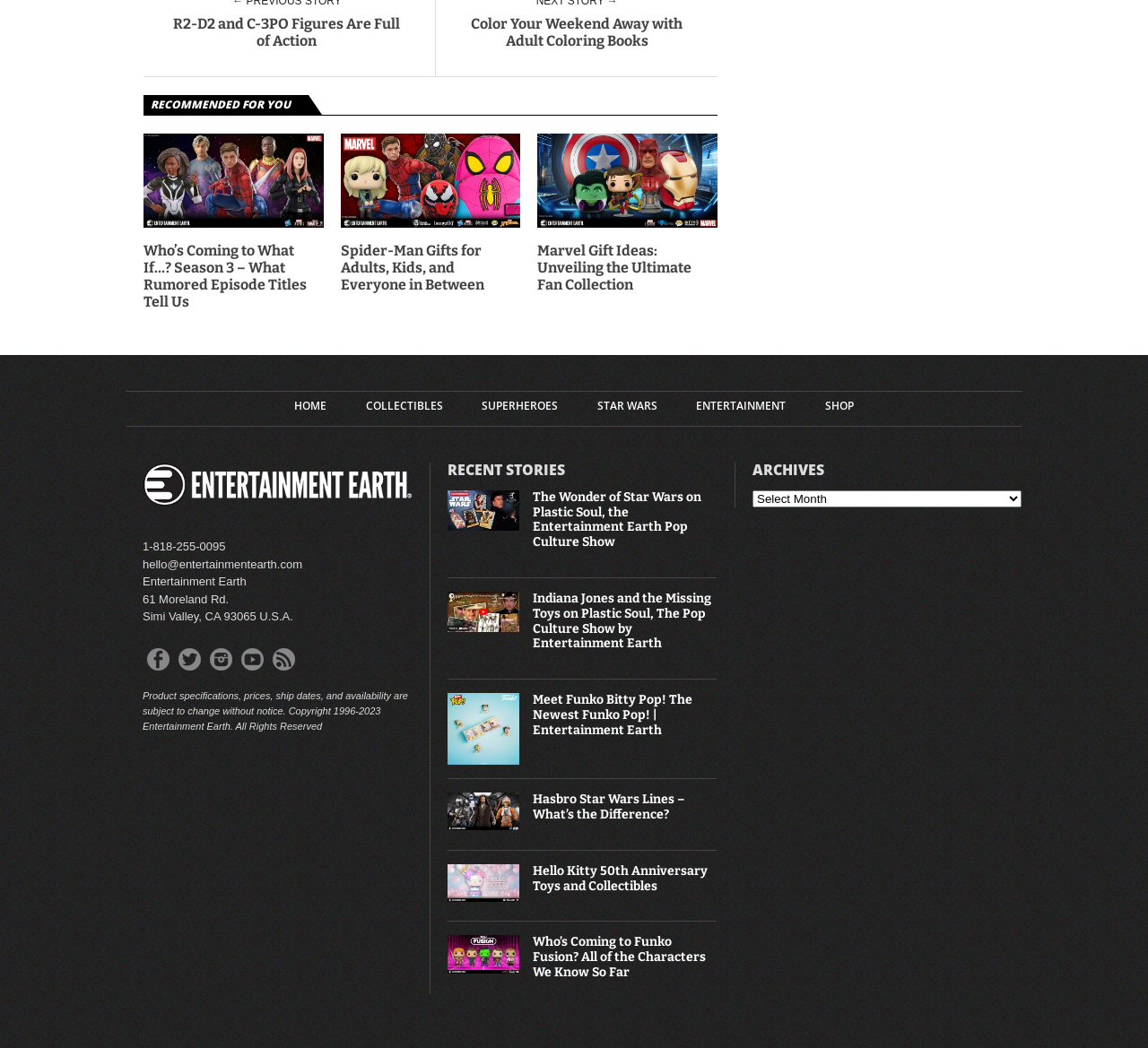What social media platforms does the website have?
From the details in the image, answer the question comprehensively.

I determined the social media platforms of the website by examining the links at the bottom of the webpage, which include 'Facebook', 'Twitter', 'Instagram', 'YouTube', and 'RSS Feed', indicating that the website has a presence on these platforms.